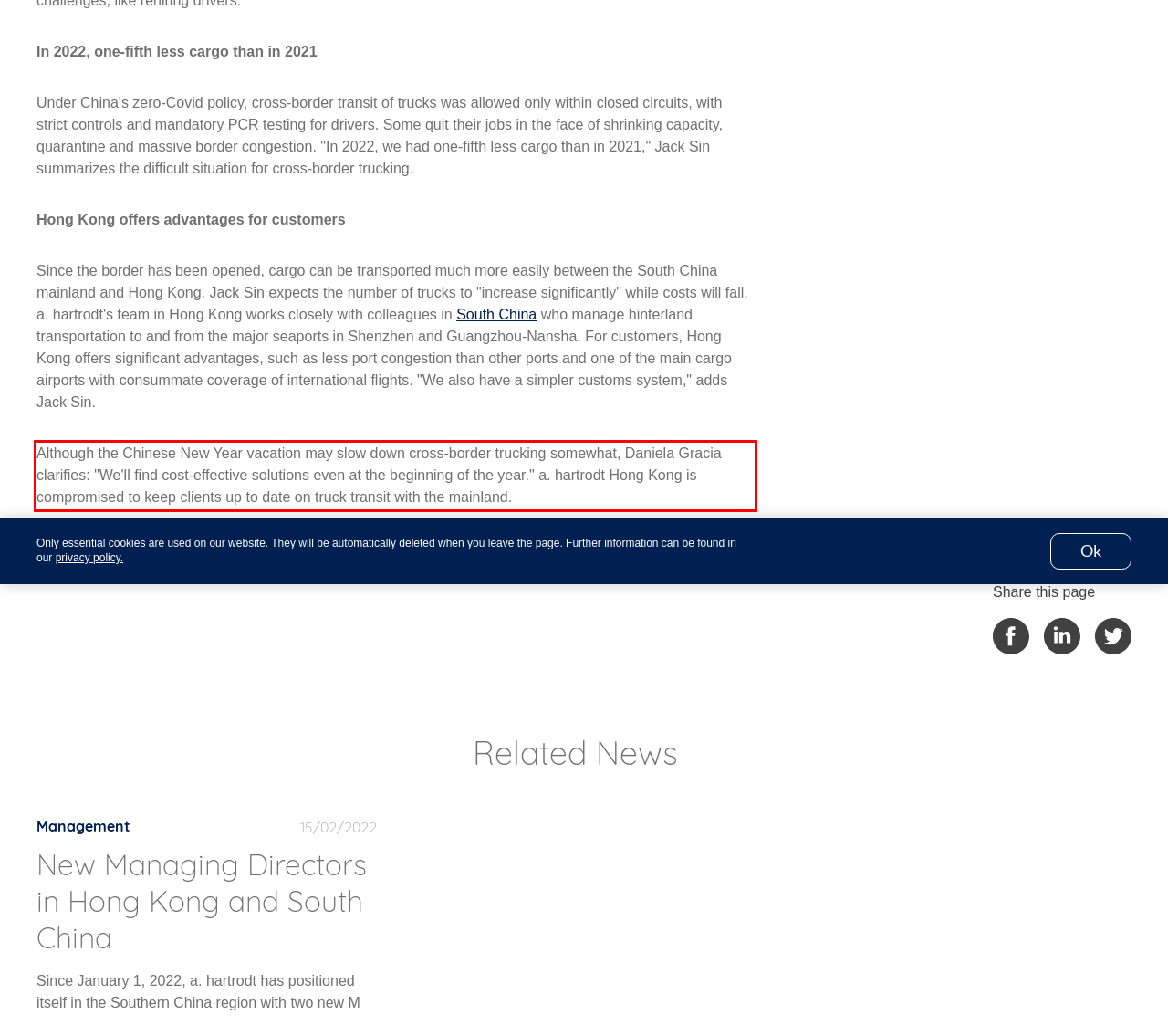Please analyze the screenshot of a webpage and extract the text content within the red bounding box using OCR.

Although the Chinese New Year vacation may slow down cross-border trucking somewhat, Daniela Gracia clarifies: "We'll find cost-effective solutions even at the beginning of the year." a. hartrodt Hong Kong is compromised to keep clients up to date on truck transit with the mainland.